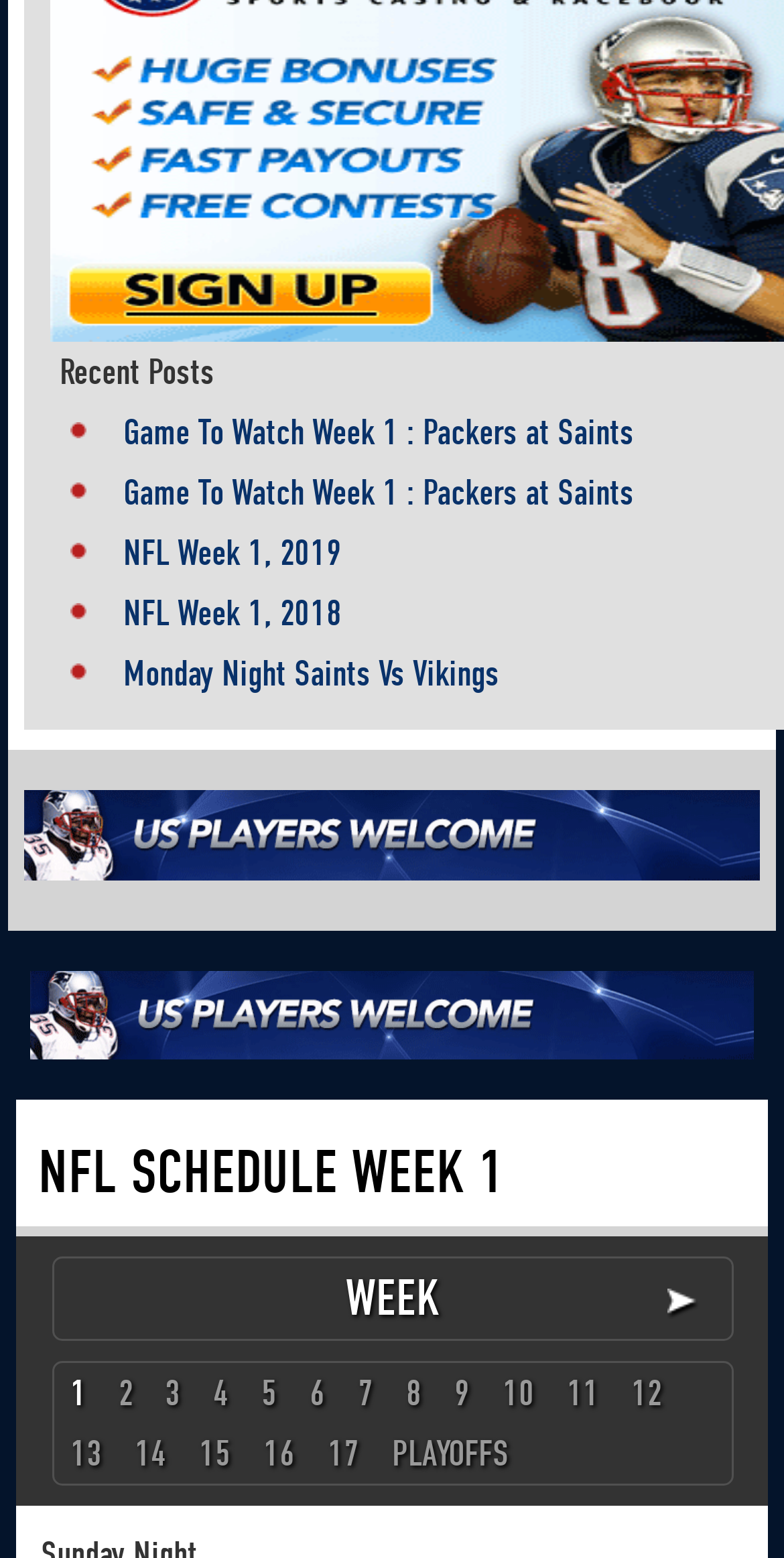Find the bounding box coordinates of the clickable area required to complete the following action: "Check Monday Night Saints Vs Vikings".

[0.157, 0.419, 0.636, 0.445]